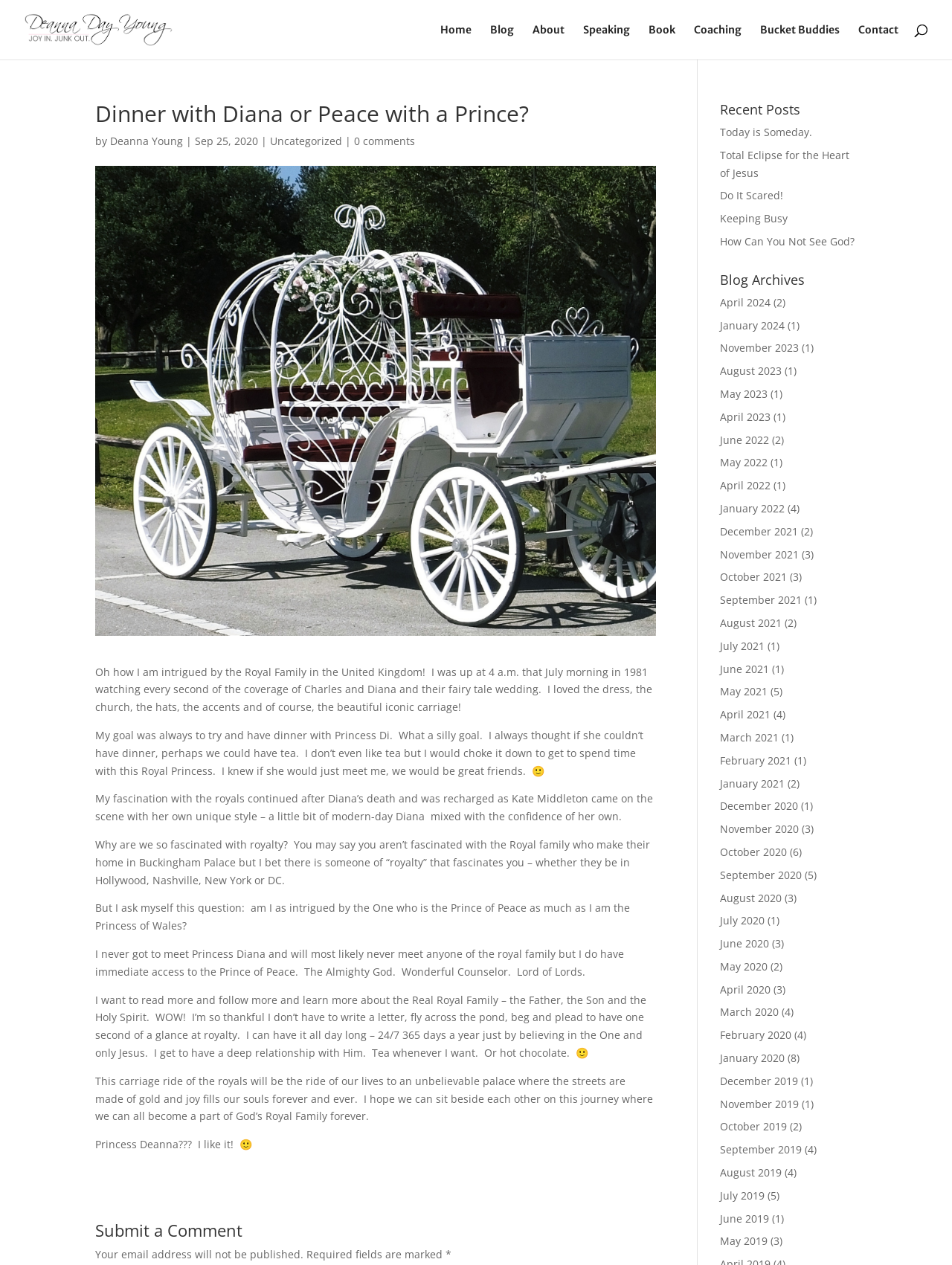Answer the question with a brief word or phrase:
How many comments are there on the current article?

0